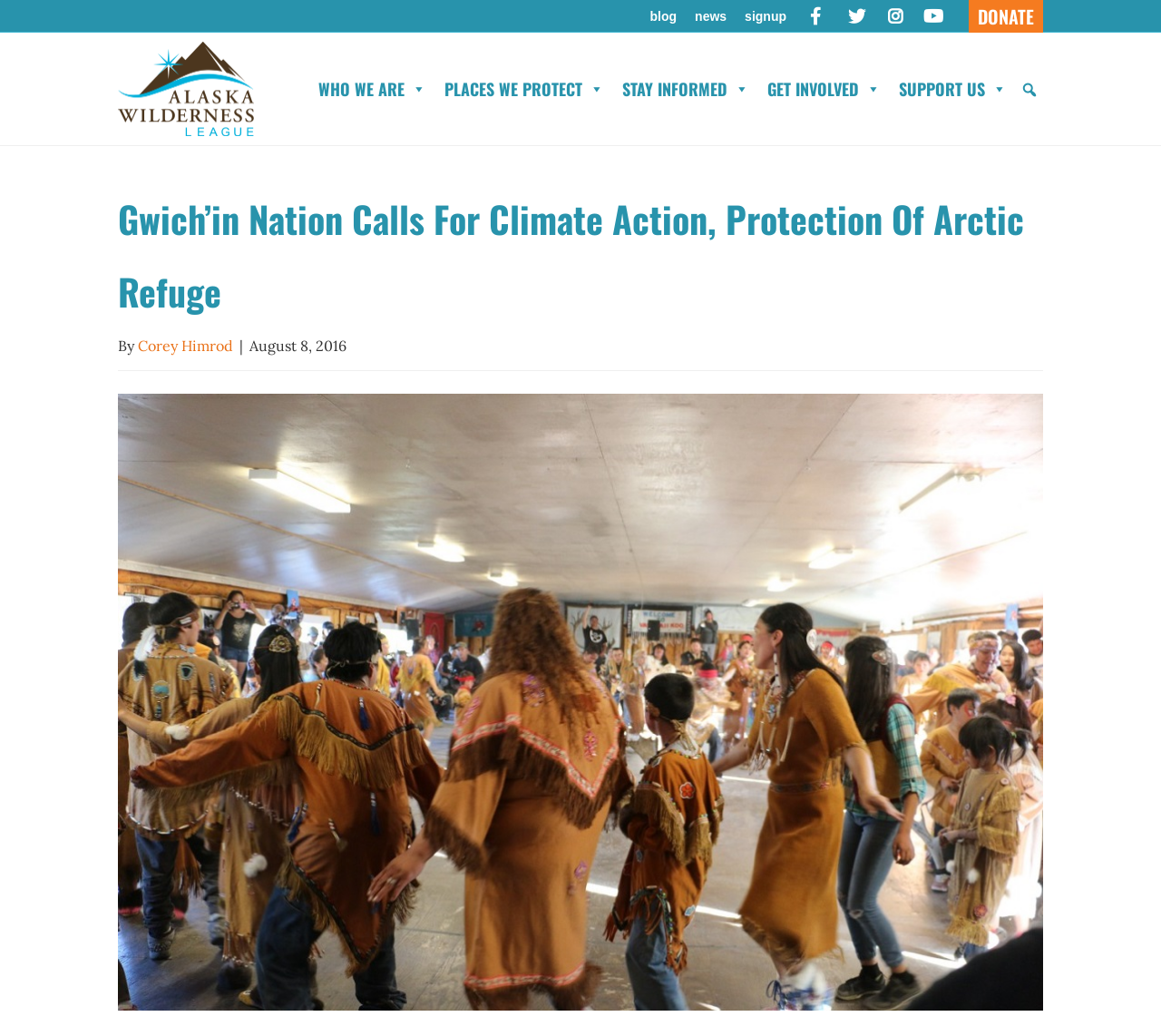What is the topic of the article?
With the help of the image, please provide a detailed response to the question.

I found the answer by reading the main heading of the article, which indicates the topic being discussed.